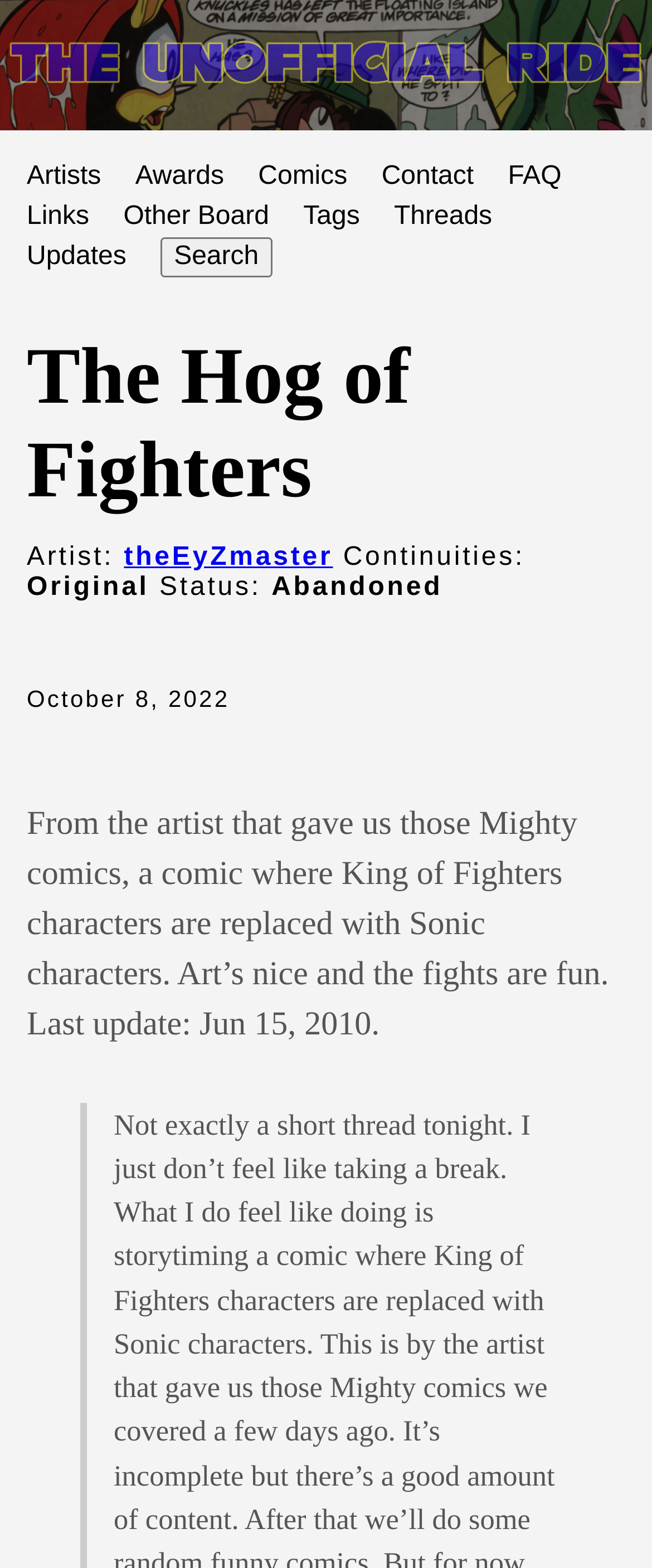Please identify the bounding box coordinates of the region to click in order to complete the given instruction: "search for something". The coordinates should be four float numbers between 0 and 1, i.e., [left, top, right, bottom].

[0.246, 0.151, 0.417, 0.177]